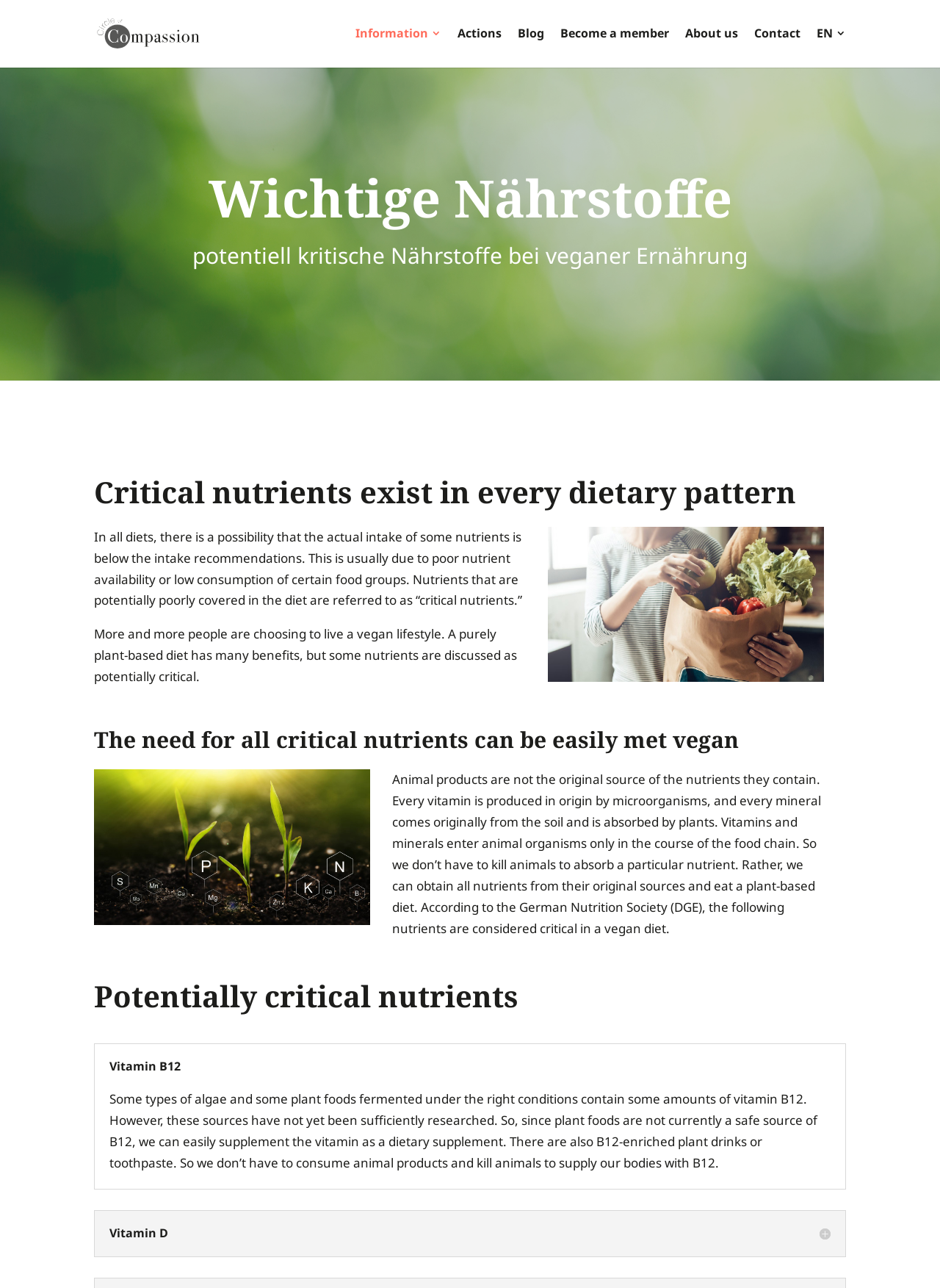How many images are on the webpage?
Refer to the image and offer an in-depth and detailed answer to the question.

There are 3 images on the webpage, one of which is the Circle of Compassion logo, and the other two are located in the middle and bottom sections of the webpage.